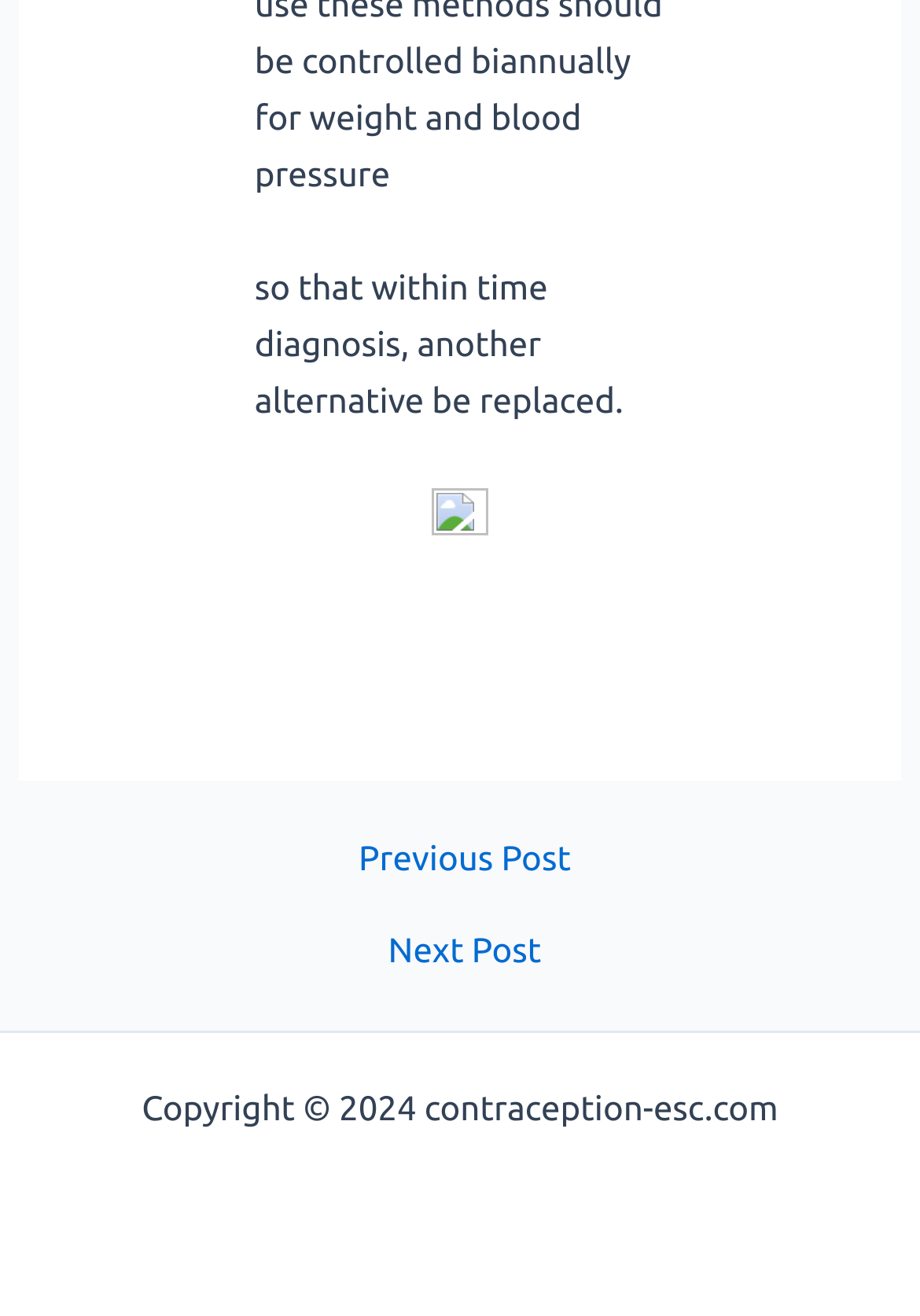What is the copyright year of the website?
By examining the image, provide a one-word or phrase answer.

2024